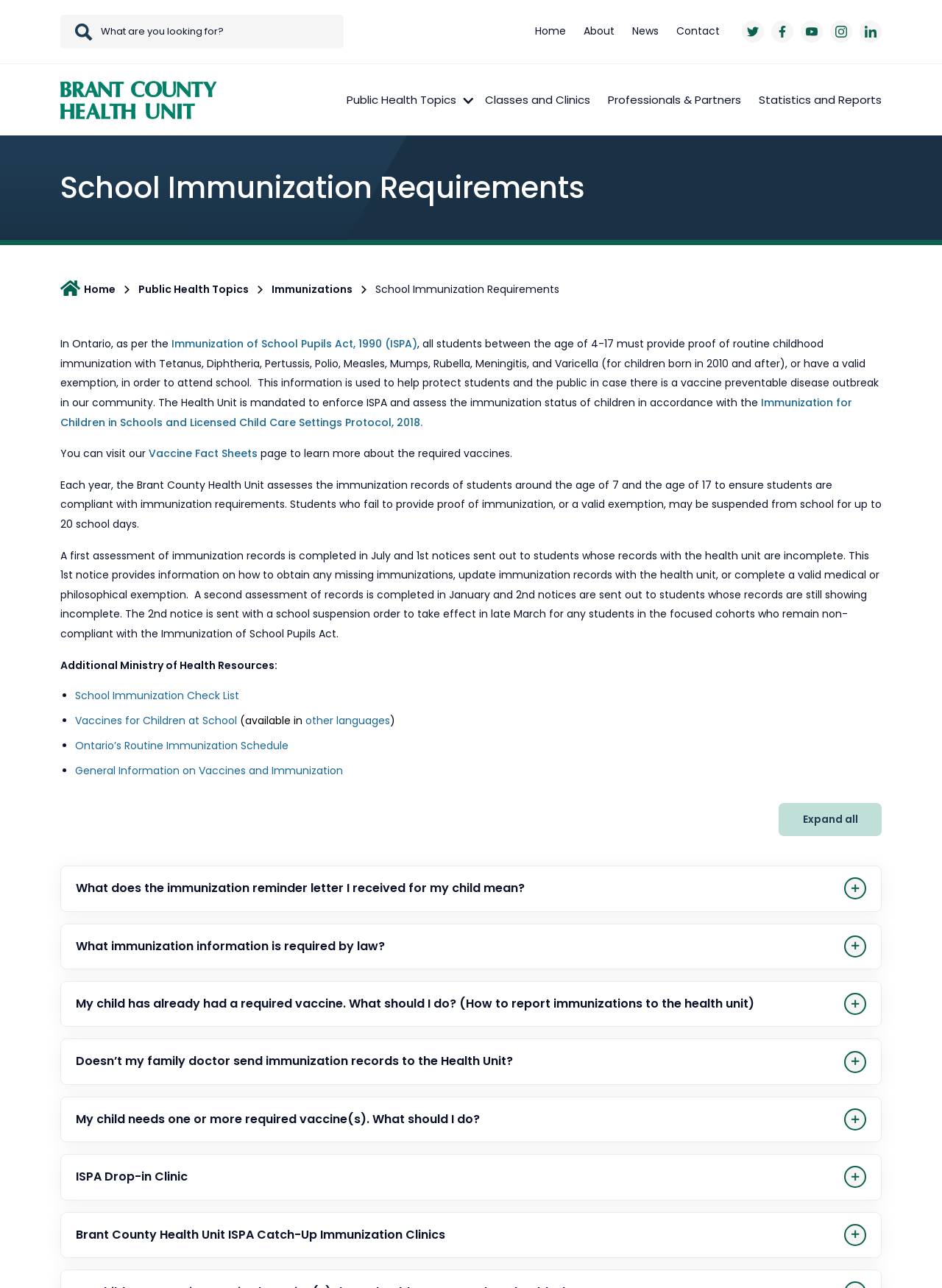Provide a brief response to the question below using one word or phrase:
What is the purpose of assessing immunization records of students?

To protect students and the public